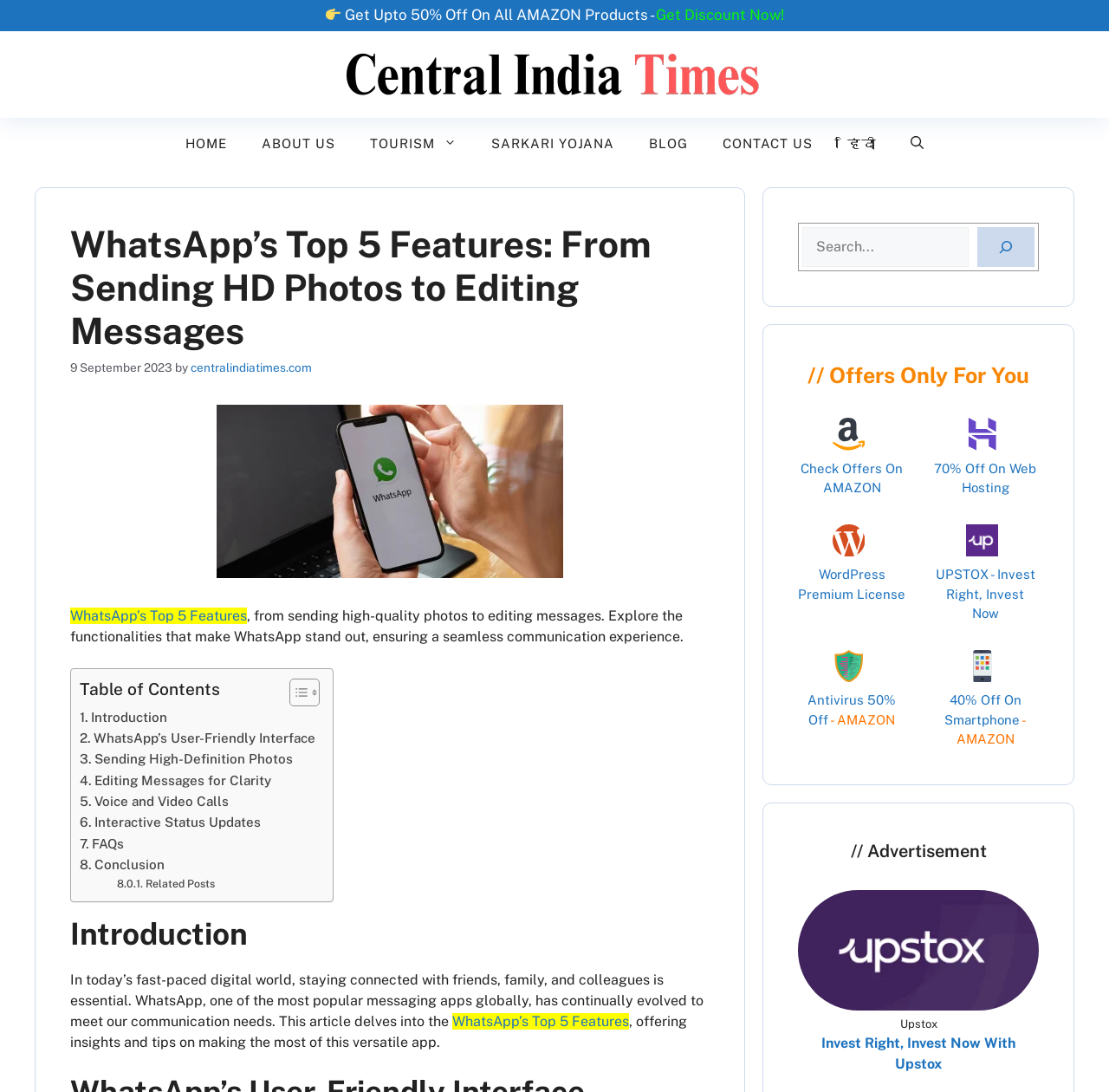Locate the bounding box coordinates of the clickable part needed for the task: "Search for something".

[0.723, 0.208, 0.873, 0.244]